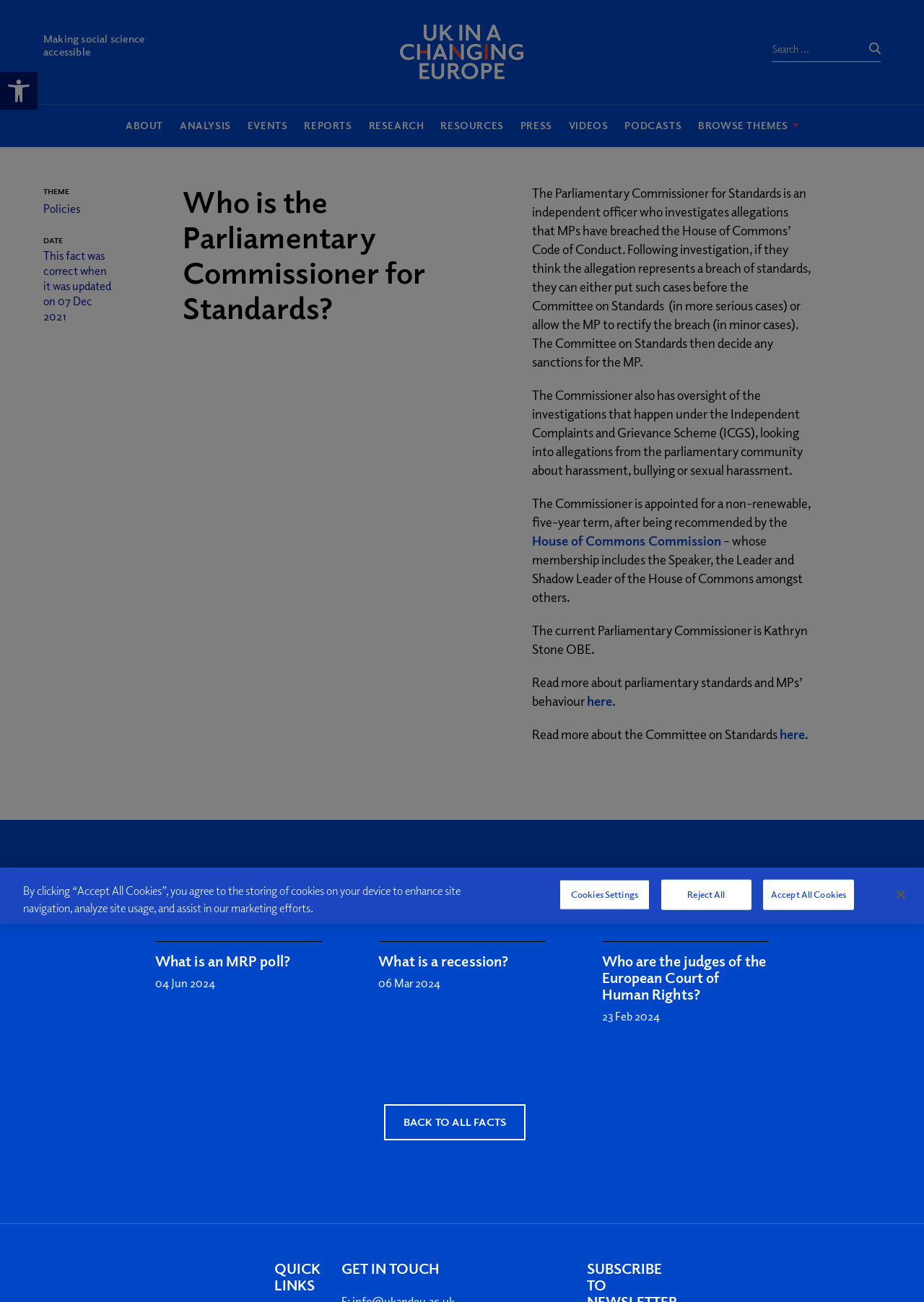Identify the bounding box coordinates for the element you need to click to achieve the following task: "Browse the Gaming category". Provide the bounding box coordinates as four float numbers between 0 and 1, in the form [left, top, right, bottom].

None